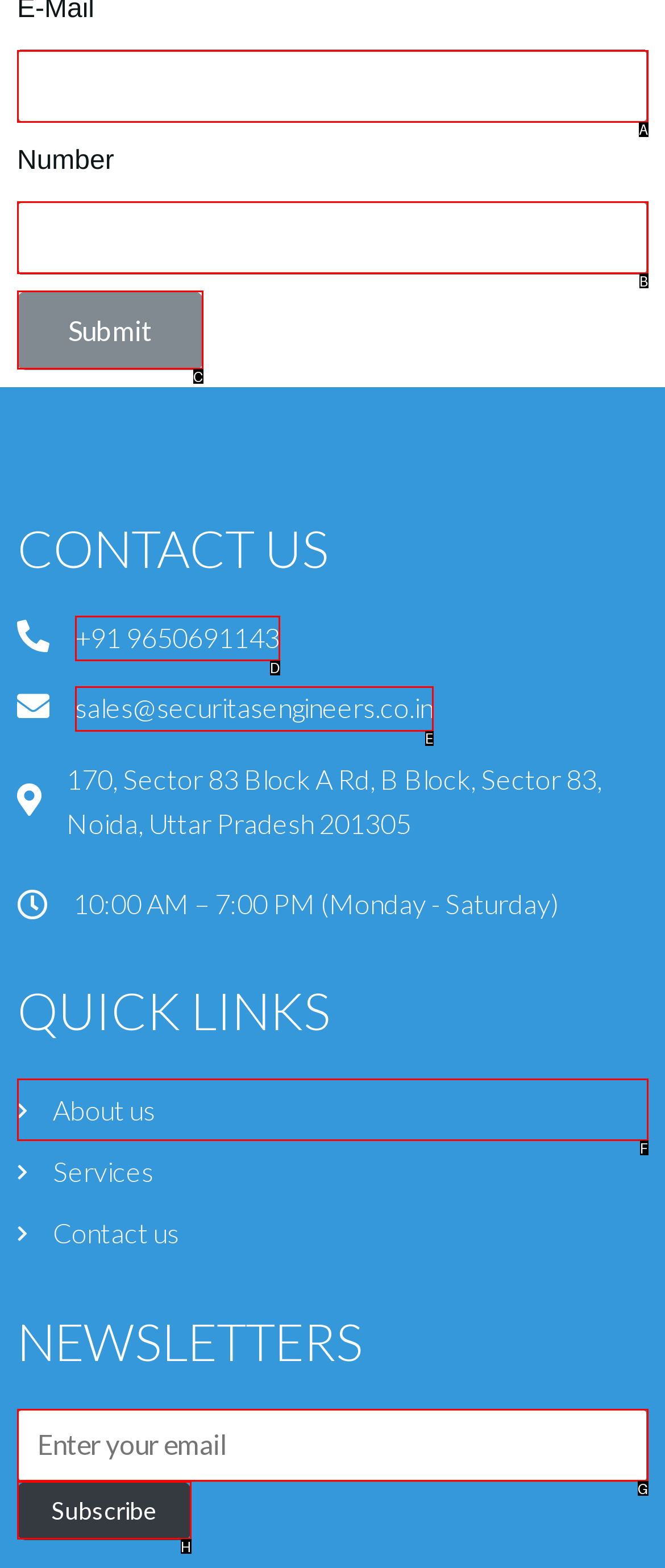Tell me which option best matches the description: name="email" placeholder="Enter your email"
Answer with the option's letter from the given choices directly.

G